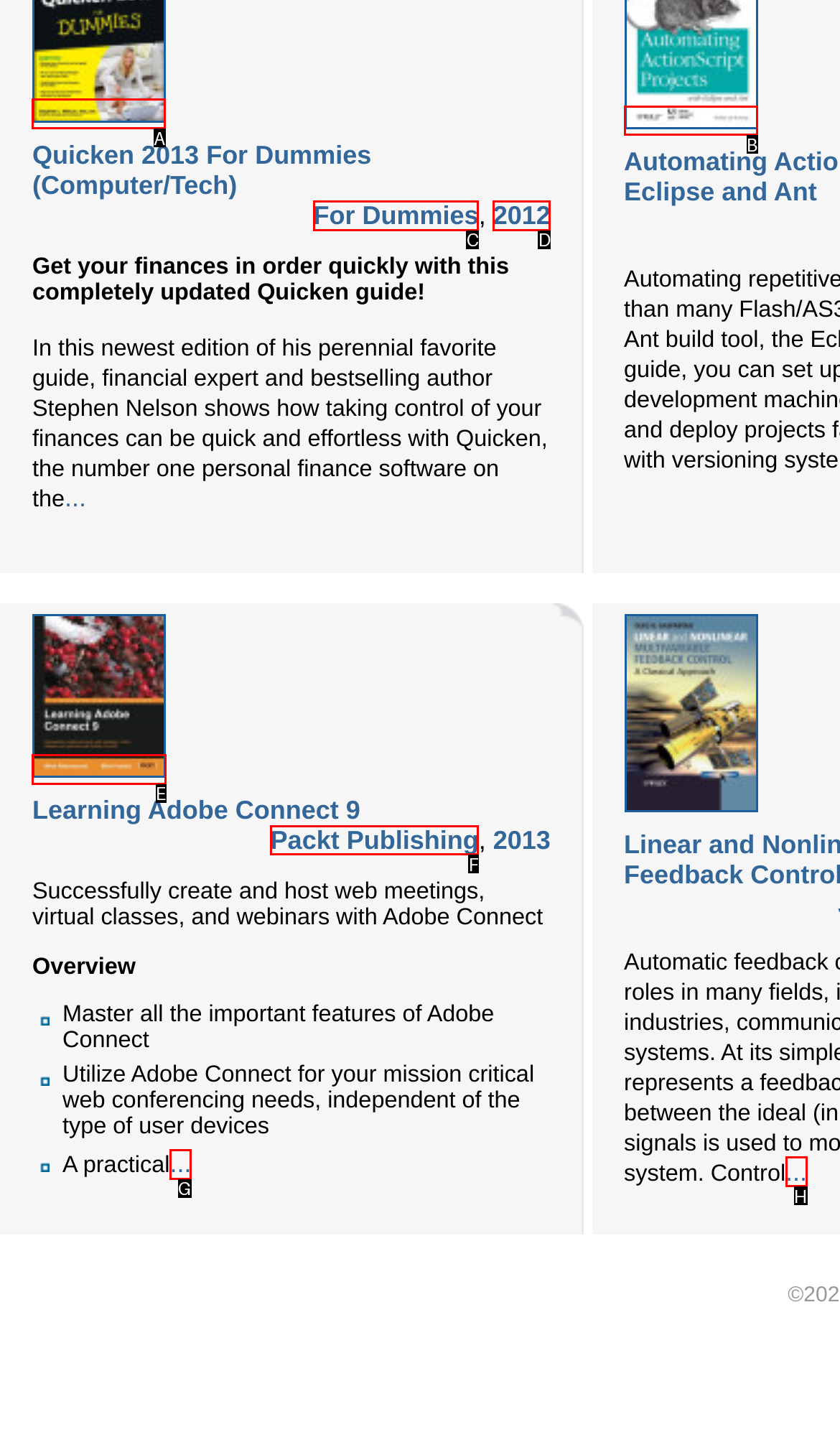Identify the HTML element to click to fulfill this task: View Quicken 2013 For Dummies book details
Answer with the letter from the given choices.

A